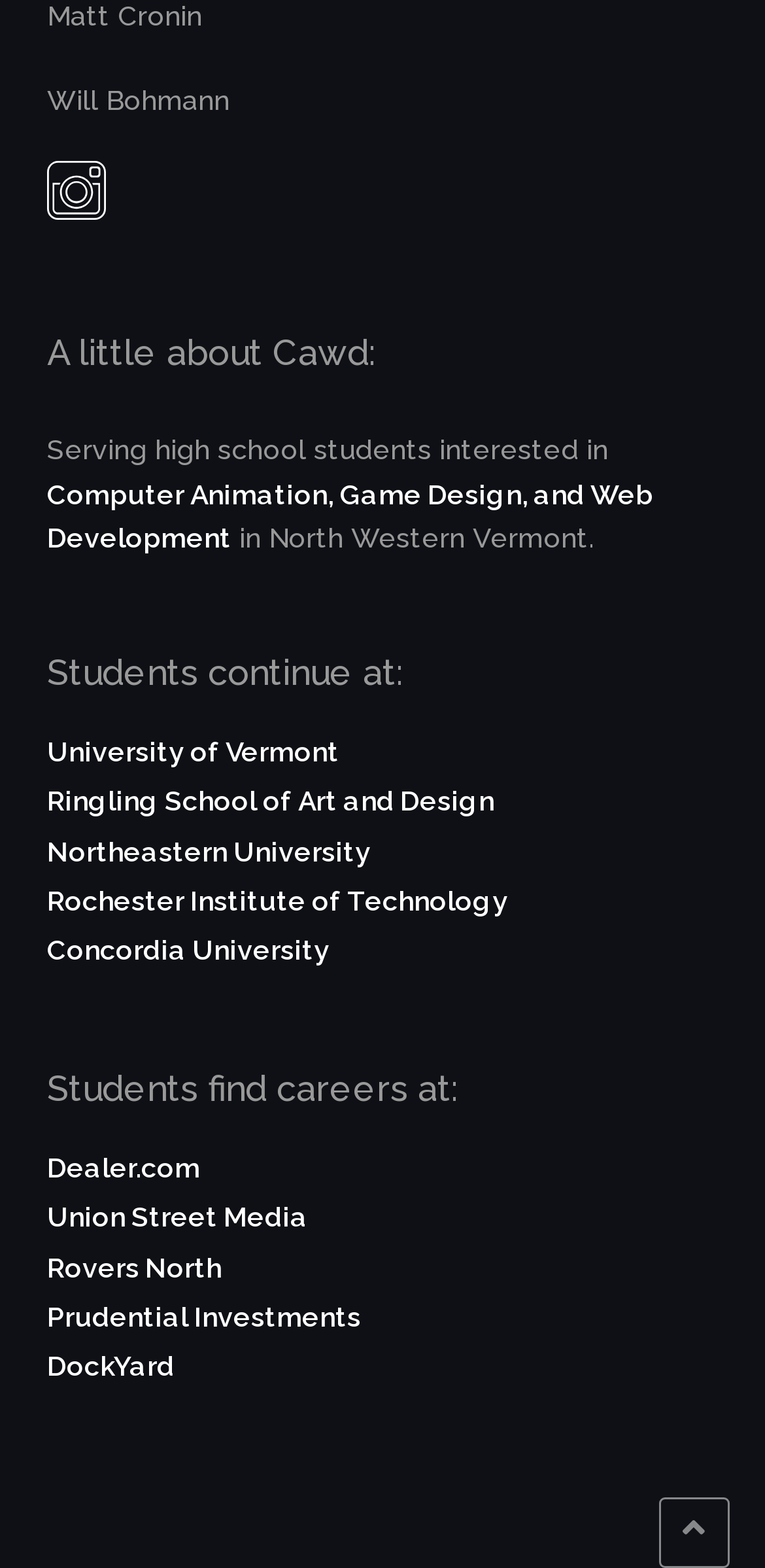Identify the bounding box coordinates of the HTML element based on this description: "Juni 2017".

None